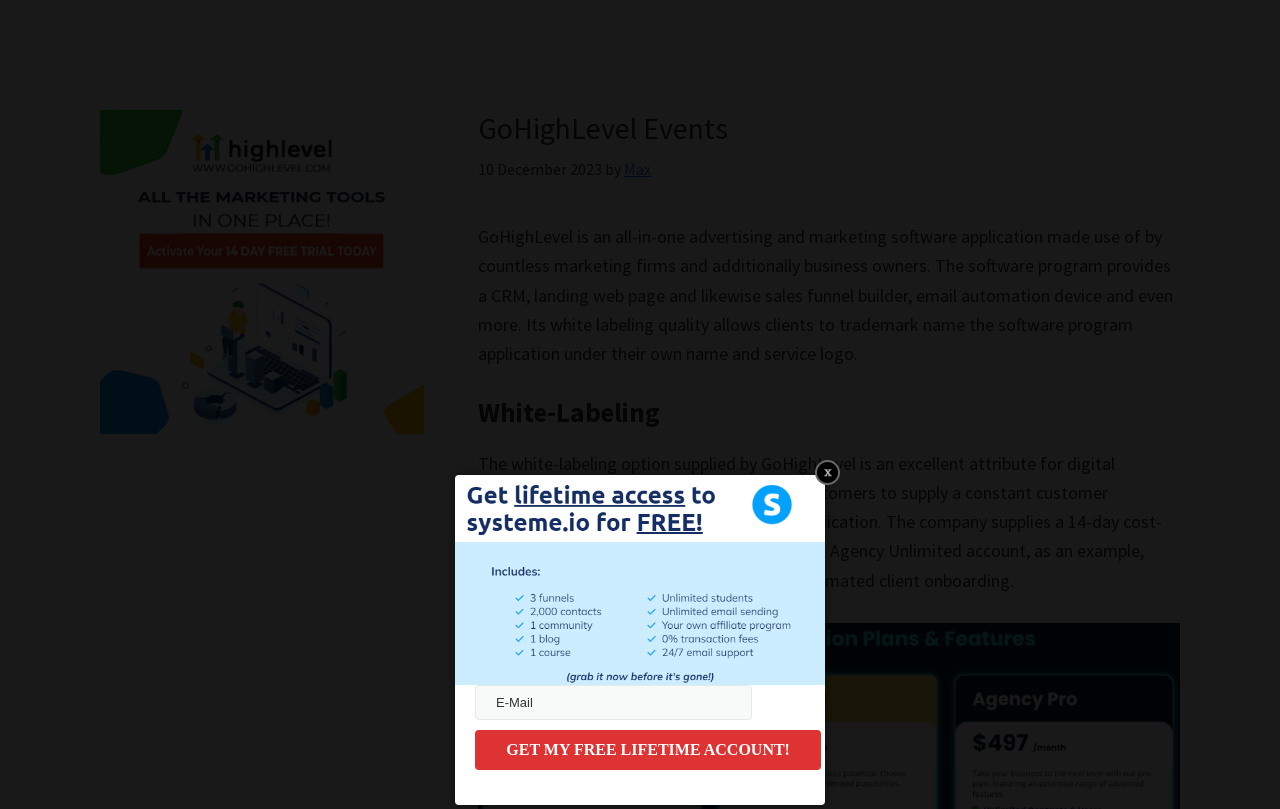What is the name of the author of the article?
Refer to the image and give a detailed response to the question.

I found the name of the author by looking at the link element in the header section, which contains the text 'Max'.